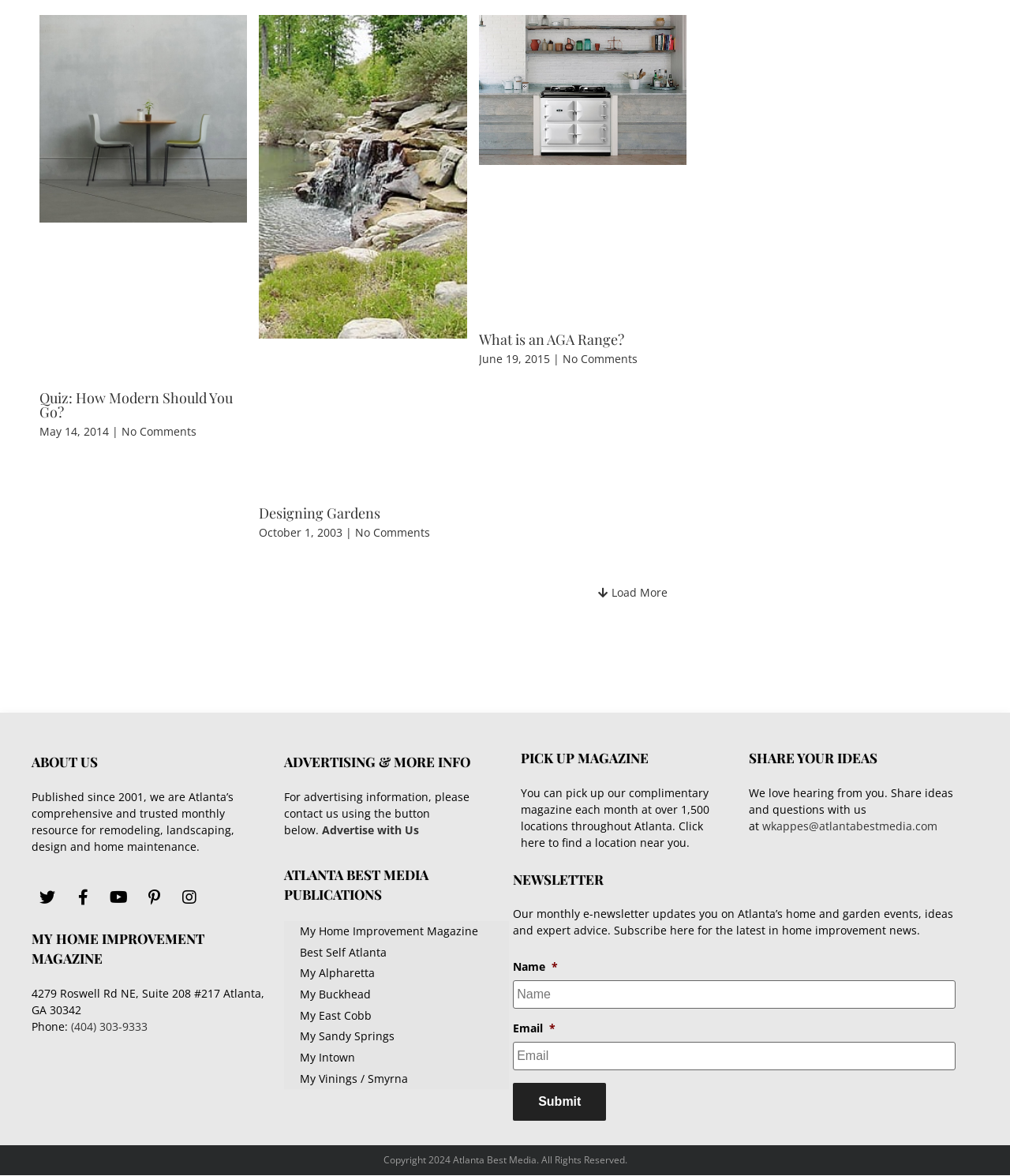Answer the question below in one word or phrase:
What is the topic of the first article?

Modern design